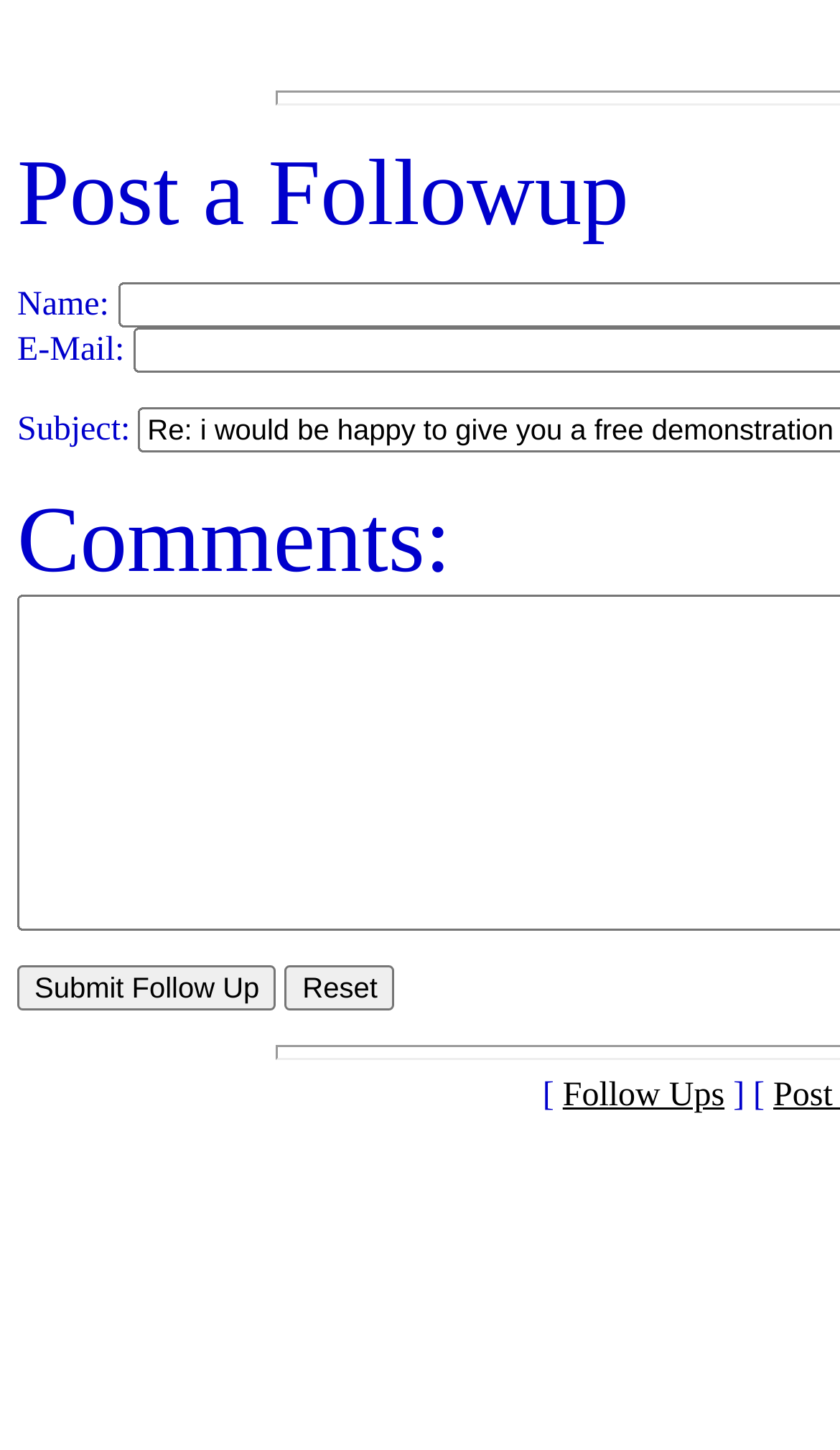Reply to the question with a single word or phrase:
What is the text between the '[' and ']' characters?

Follow Ups